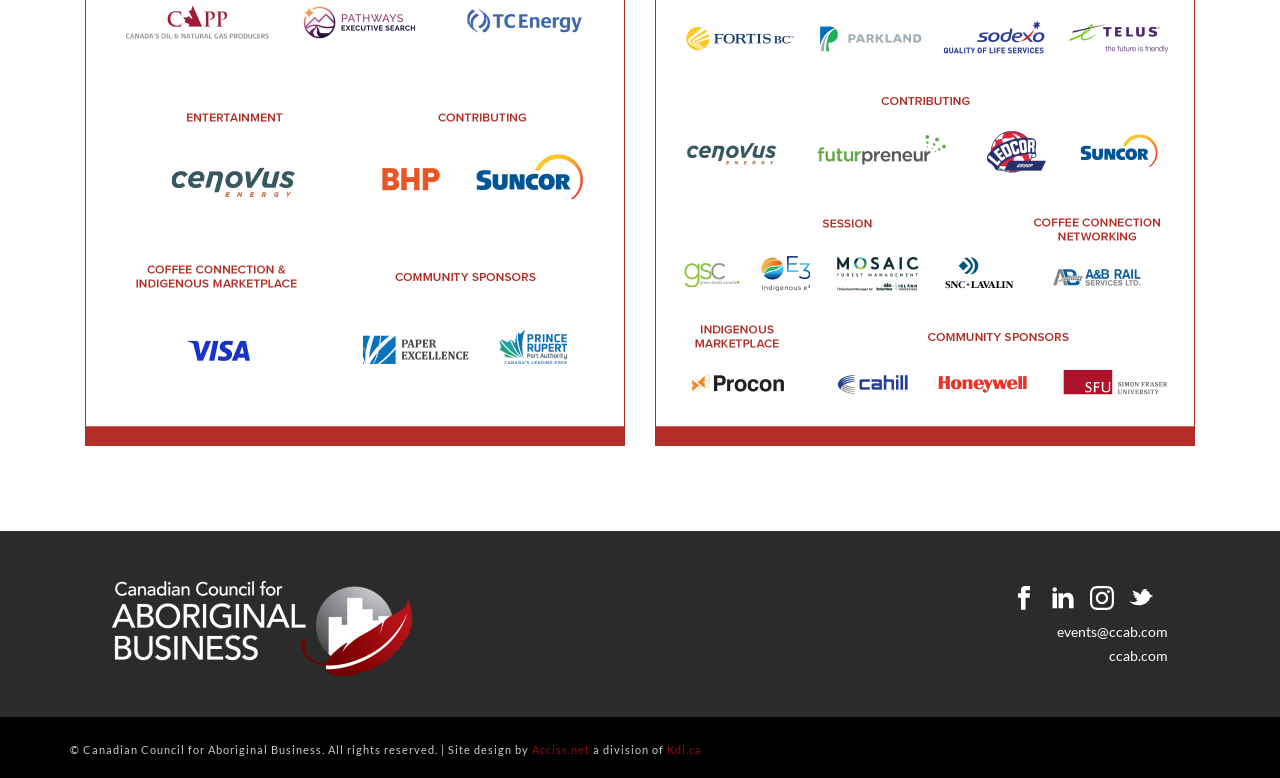Determine the bounding box coordinates for the area that needs to be clicked to fulfill this task: "Contact events@ccab.com". The coordinates must be given as four float numbers between 0 and 1, i.e., [left, top, right, bottom].

[0.826, 0.801, 0.912, 0.823]